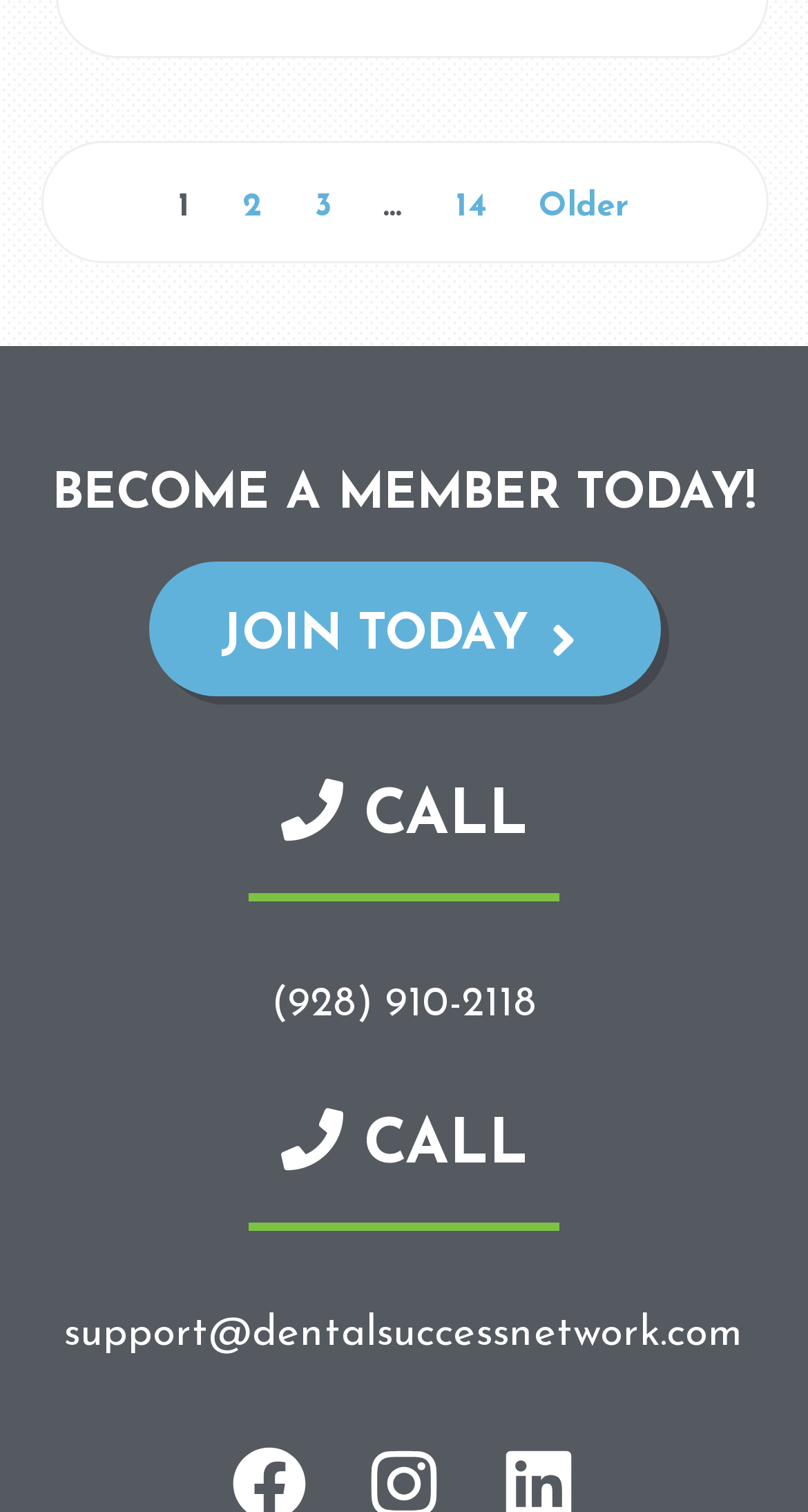From the screenshot, find the bounding box of the UI element matching this description: "Join Today". Supply the bounding box coordinates in the form [left, top, right, bottom], each a float between 0 and 1.

[0.183, 0.372, 0.817, 0.46]